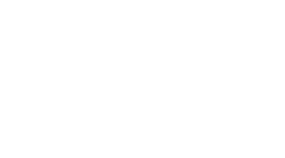What is the context surrounding this image?
Please provide a comprehensive answer based on the information in the image.

The context surrounding this image likely relates to the latest news and reviews of Cupra vehicles, providing insights into their latest models and automotive advancements, which is evident from the description of the Cupra brand and its features.